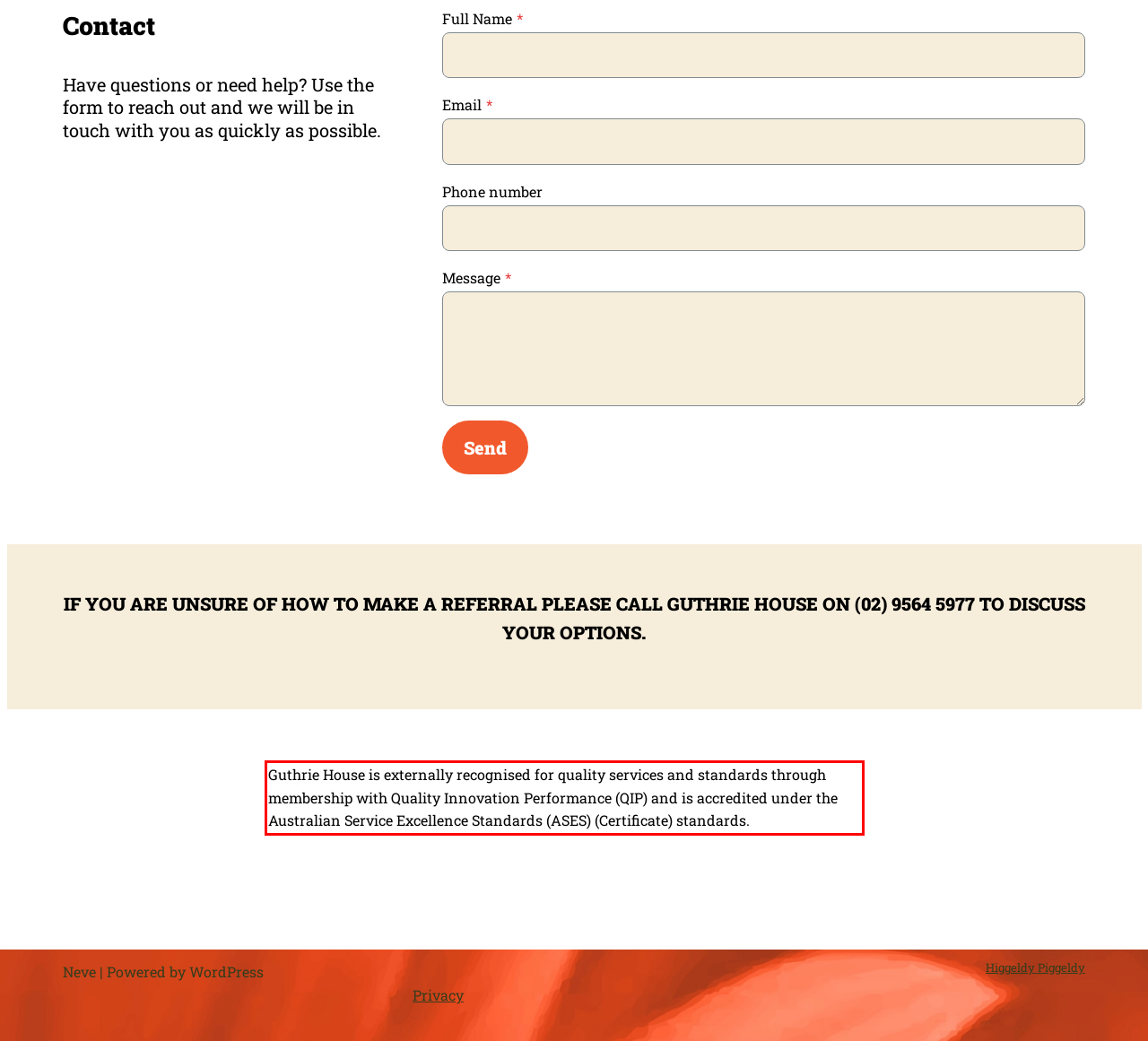Within the screenshot of the webpage, there is a red rectangle. Please recognize and generate the text content inside this red bounding box.

Guthrie House is externally recognised for quality services and standards through membership with Quality Innovation Performance (QIP) and is accredited under the Australian Service Excellence Standards (ASES) (Certificate) standards.